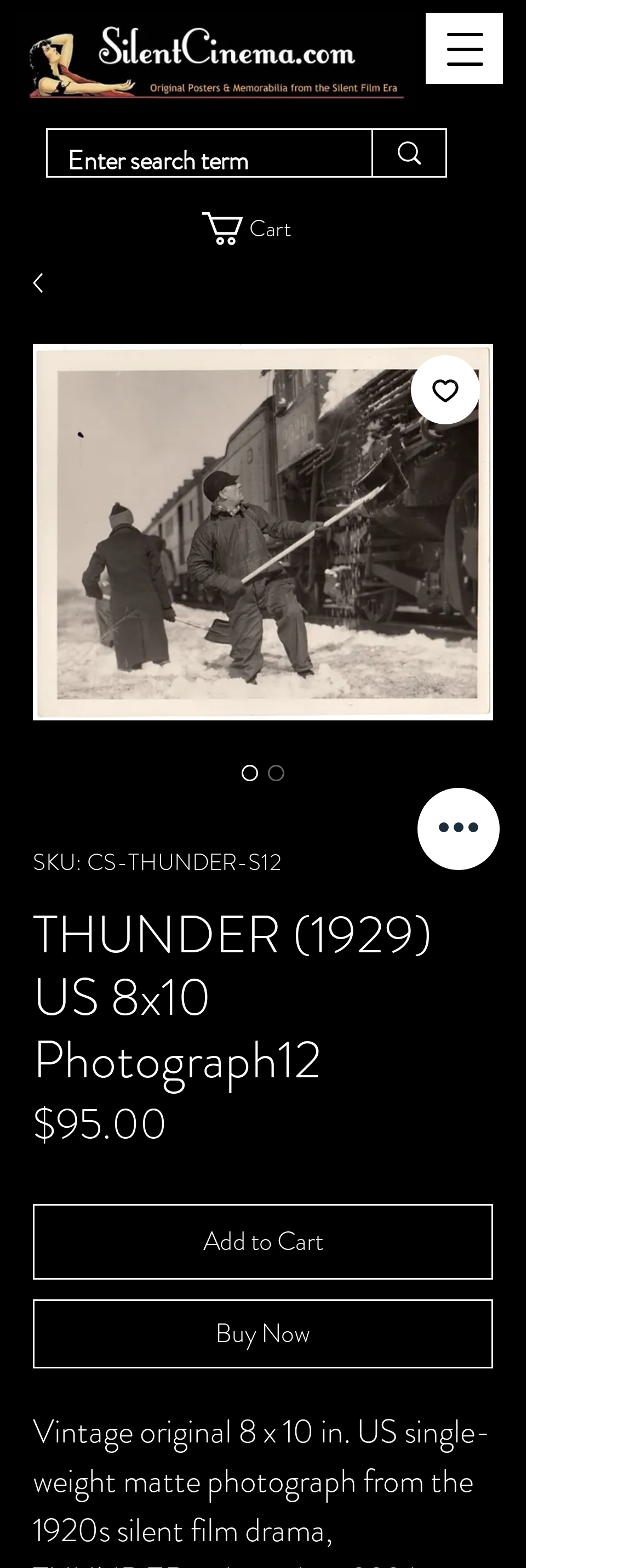What is the function of the button with the cart icon?
Ensure your answer is thorough and detailed.

I found the function of the button by looking at the text next to the cart icon, which is a common symbol for adding items to a shopping cart. The button is located below the product price and description.